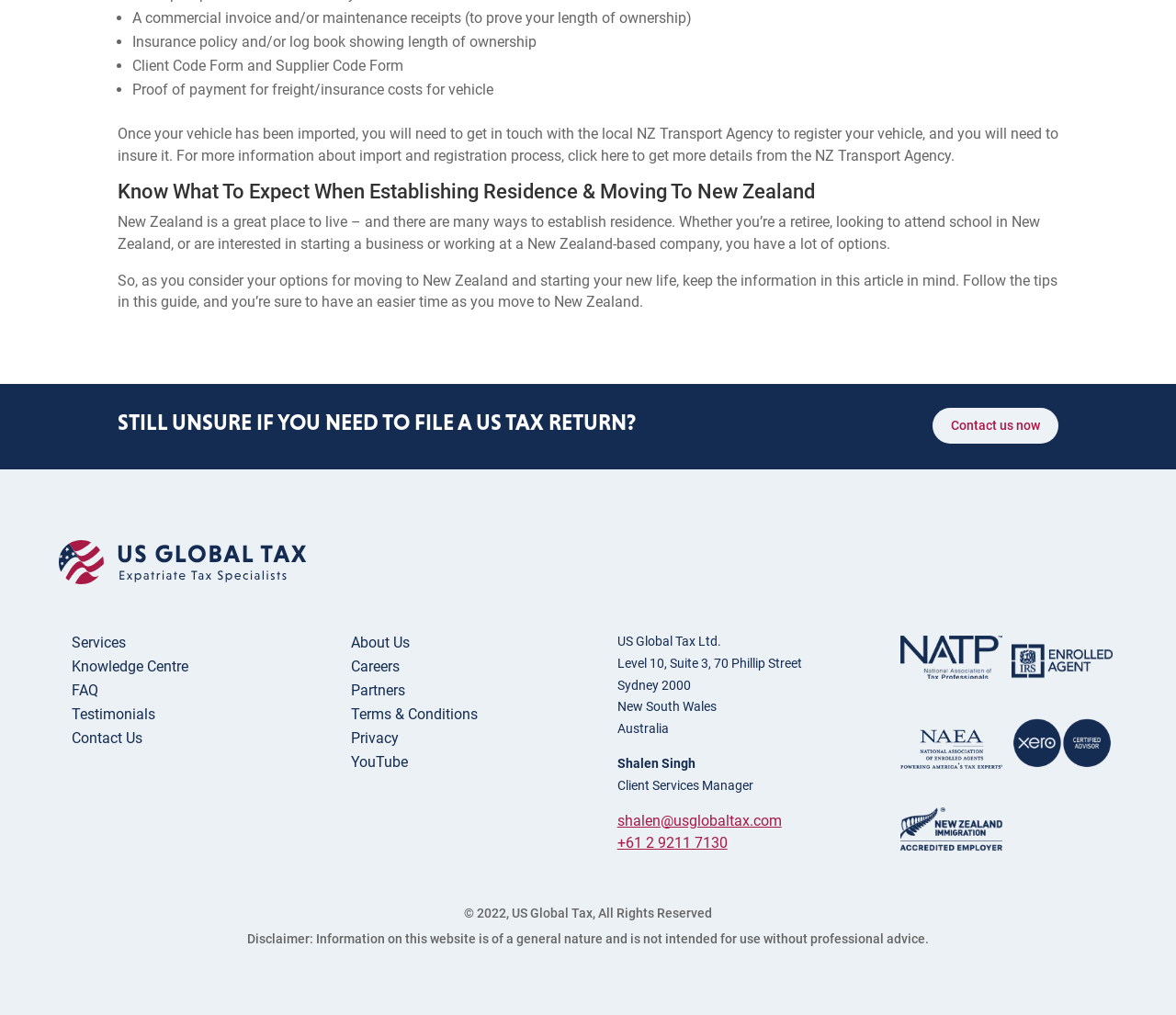What is the company name mentioned on the webpage?
Could you answer the question in a detailed manner, providing as much information as possible?

The company name is mentioned at the bottom of the webpage, along with its address and contact information. The company seems to be providing services related to taxation and relocation.